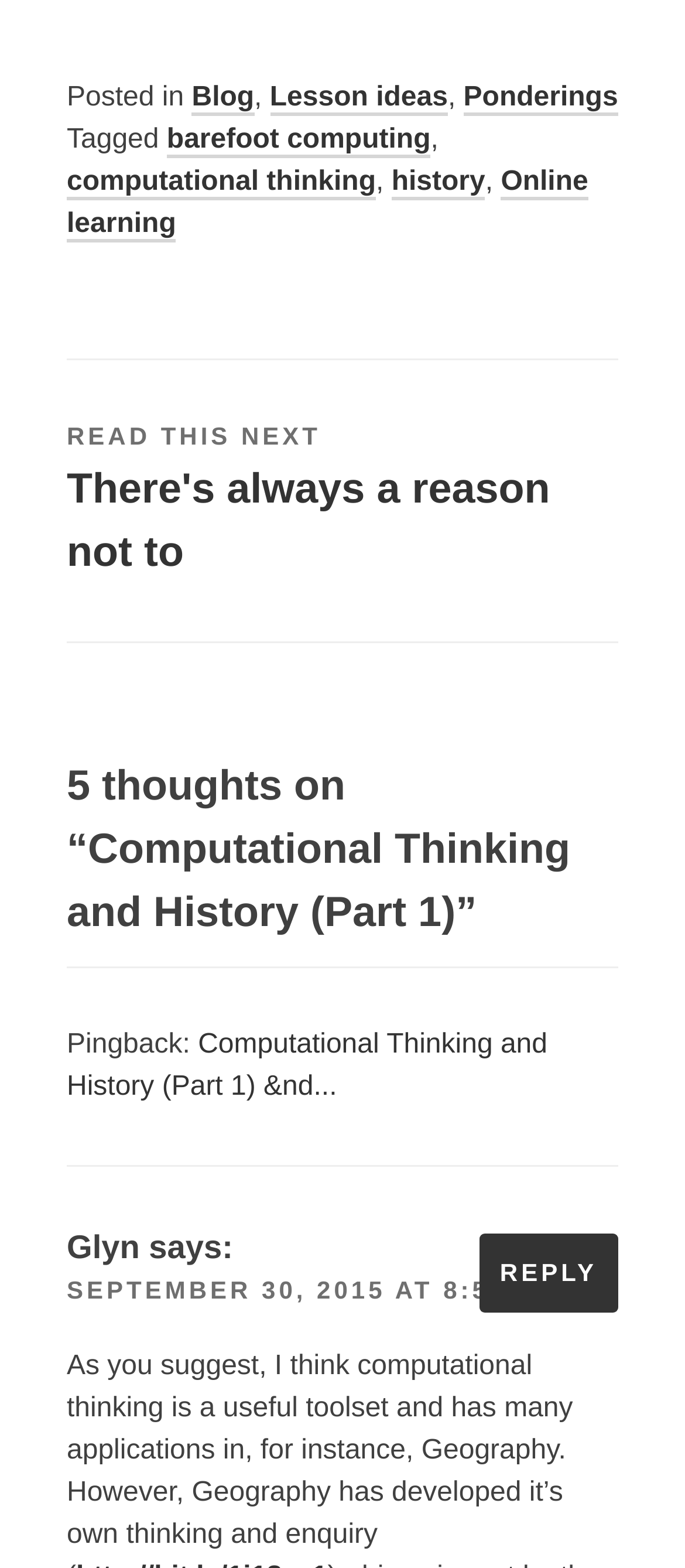Examine the image carefully and respond to the question with a detailed answer: 
What is the topic of the blog post?

The topic of the blog post can be determined by looking at the heading of the webpage, which says '5 thoughts on “Computational Thinking and History (Part 1)”', indicating that the blog post is about Computational Thinking and History.